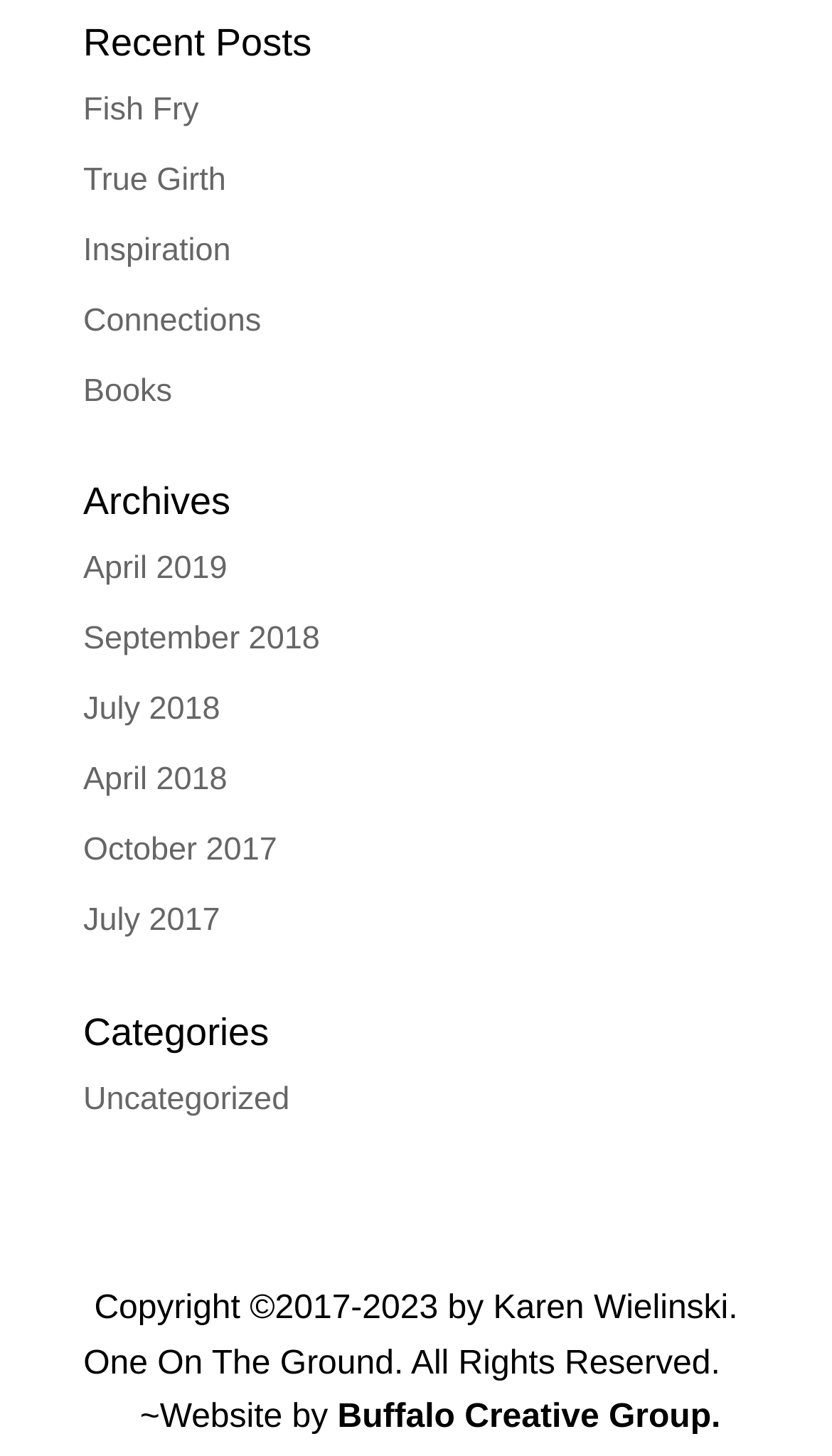What is the copyright year range?
Kindly answer the question with as much detail as you can.

I read the copyright text at the bottom of the page, which states 'Copyright ©2017-2023 by Karen Wielinski', indicating that the copyright year range is from 2017 to 2023.